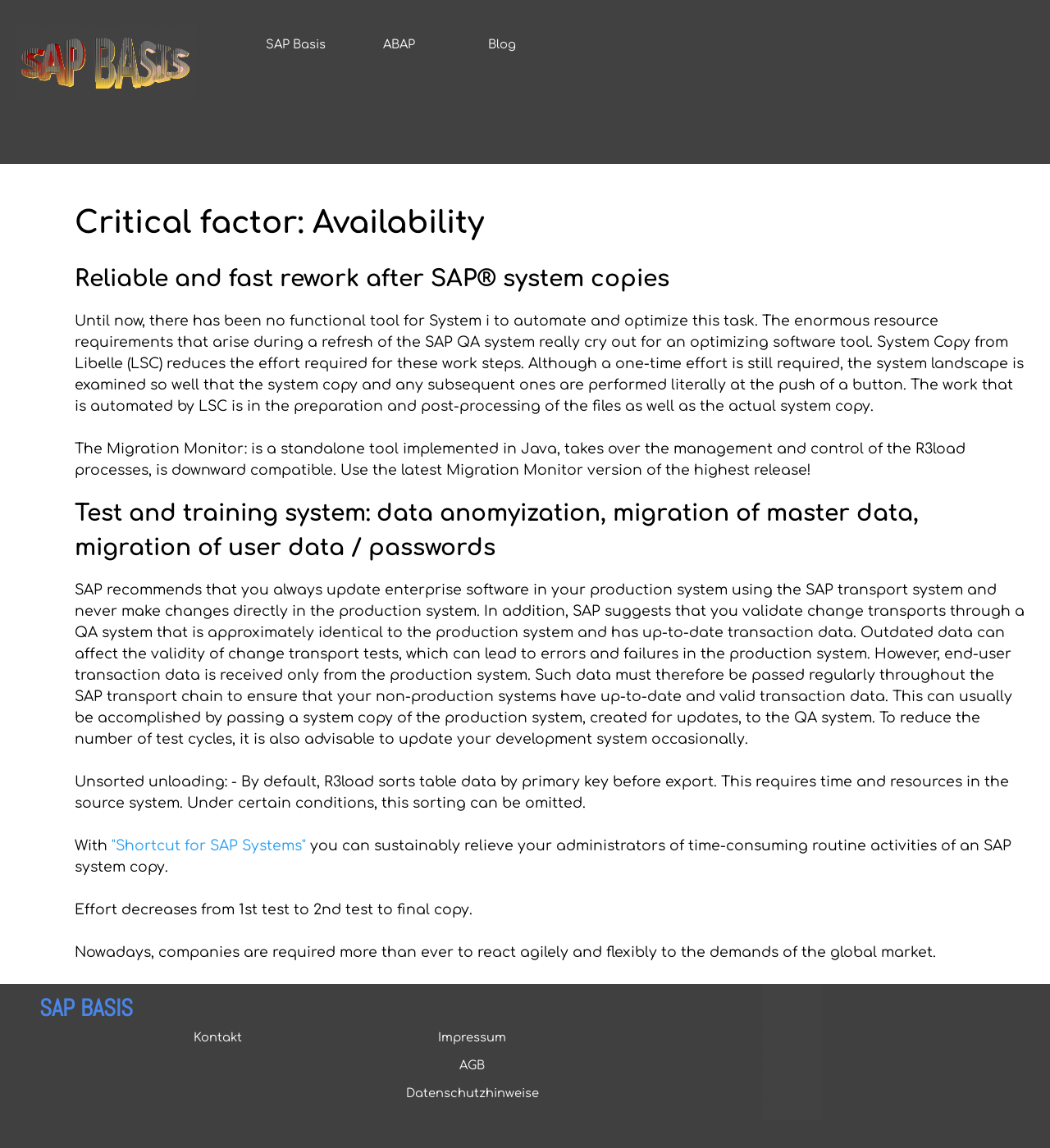Locate the bounding box coordinates of the item that should be clicked to fulfill the instruction: "Click on SAP Basis".

[0.238, 0.028, 0.324, 0.049]